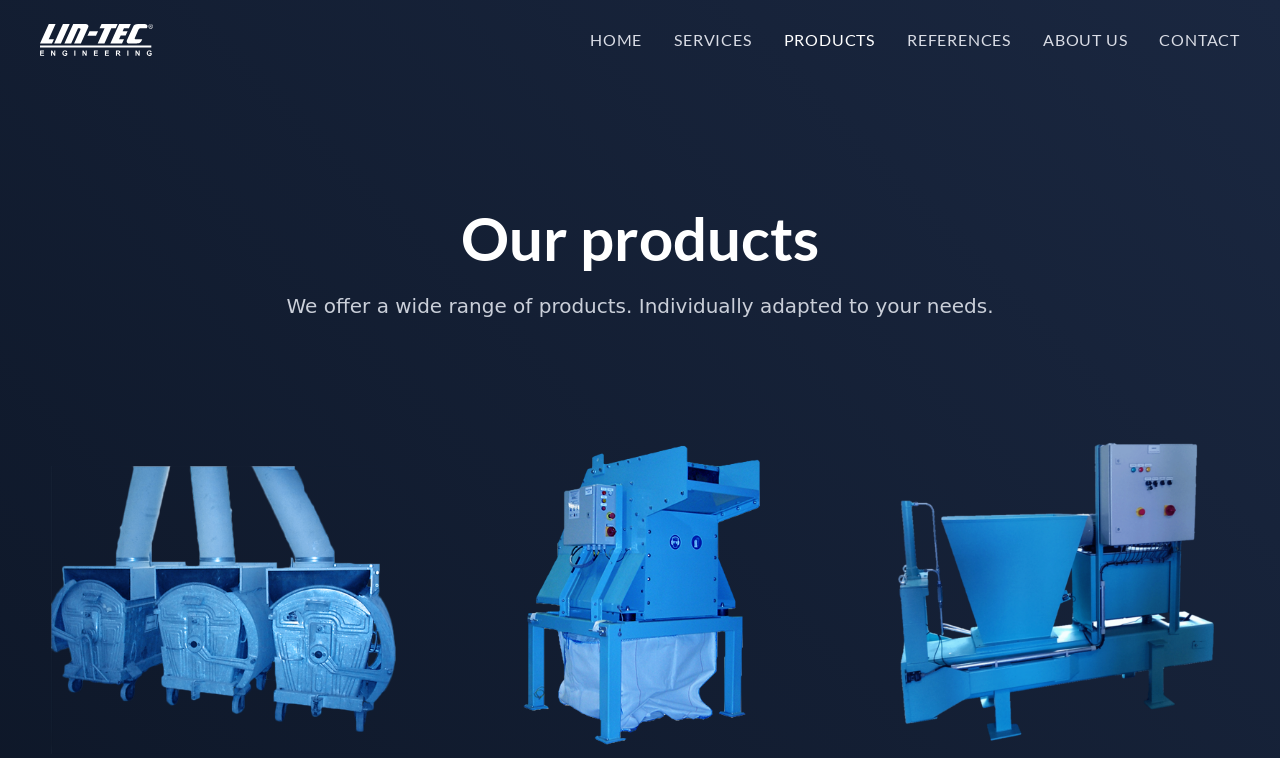Using the image as a reference, answer the following question in as much detail as possible:
What is the main topic of this page?

The heading element with the text 'Our products' and the static text element with the text 'We offer a wide range of products. Individually adapted to your needs.' suggest that the main topic of this page is related to products.